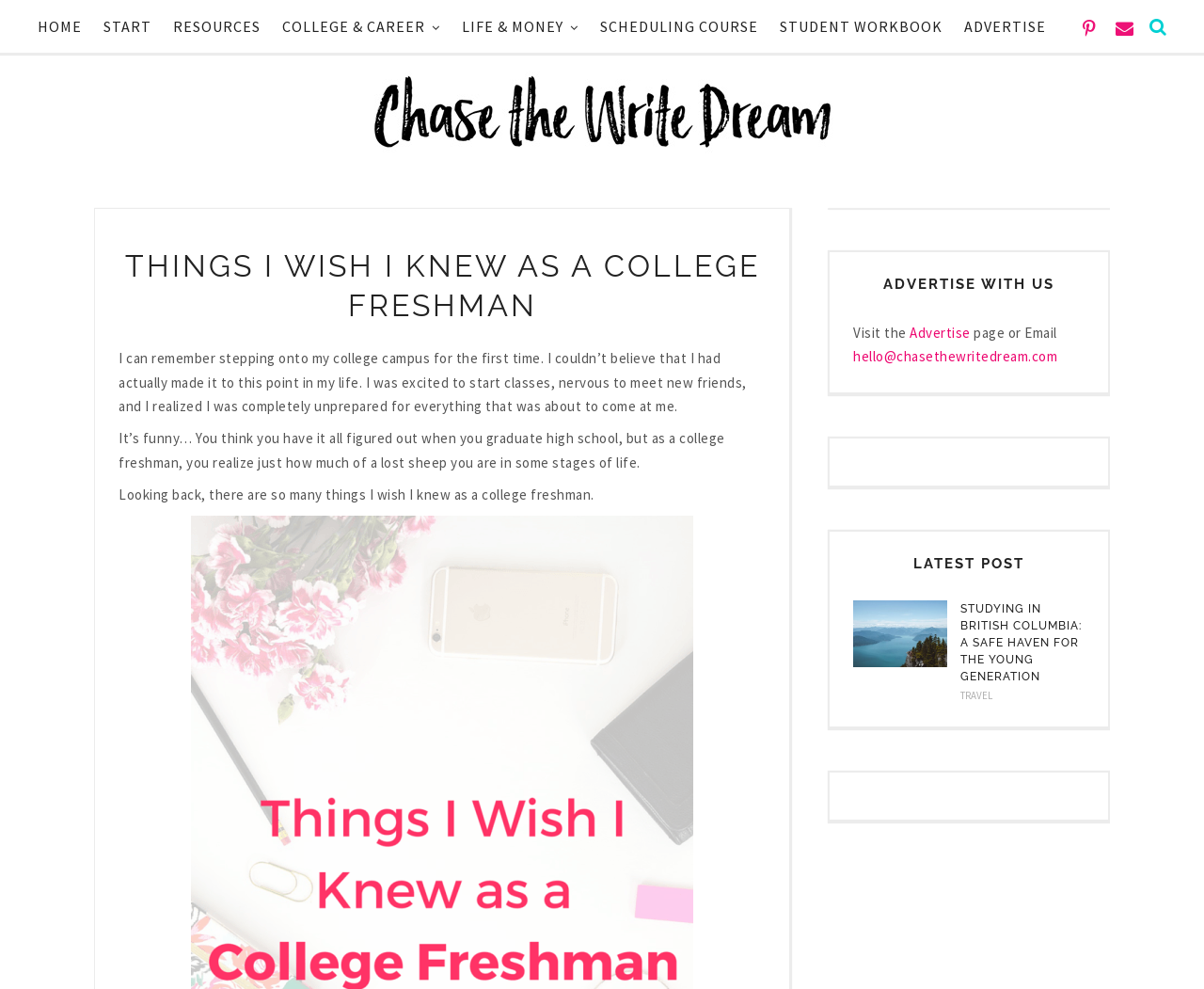Provide the bounding box coordinates of the HTML element this sentence describes: "Start". The bounding box coordinates consist of four float numbers between 0 and 1, i.e., [left, top, right, bottom].

[0.086, 0.0, 0.126, 0.053]